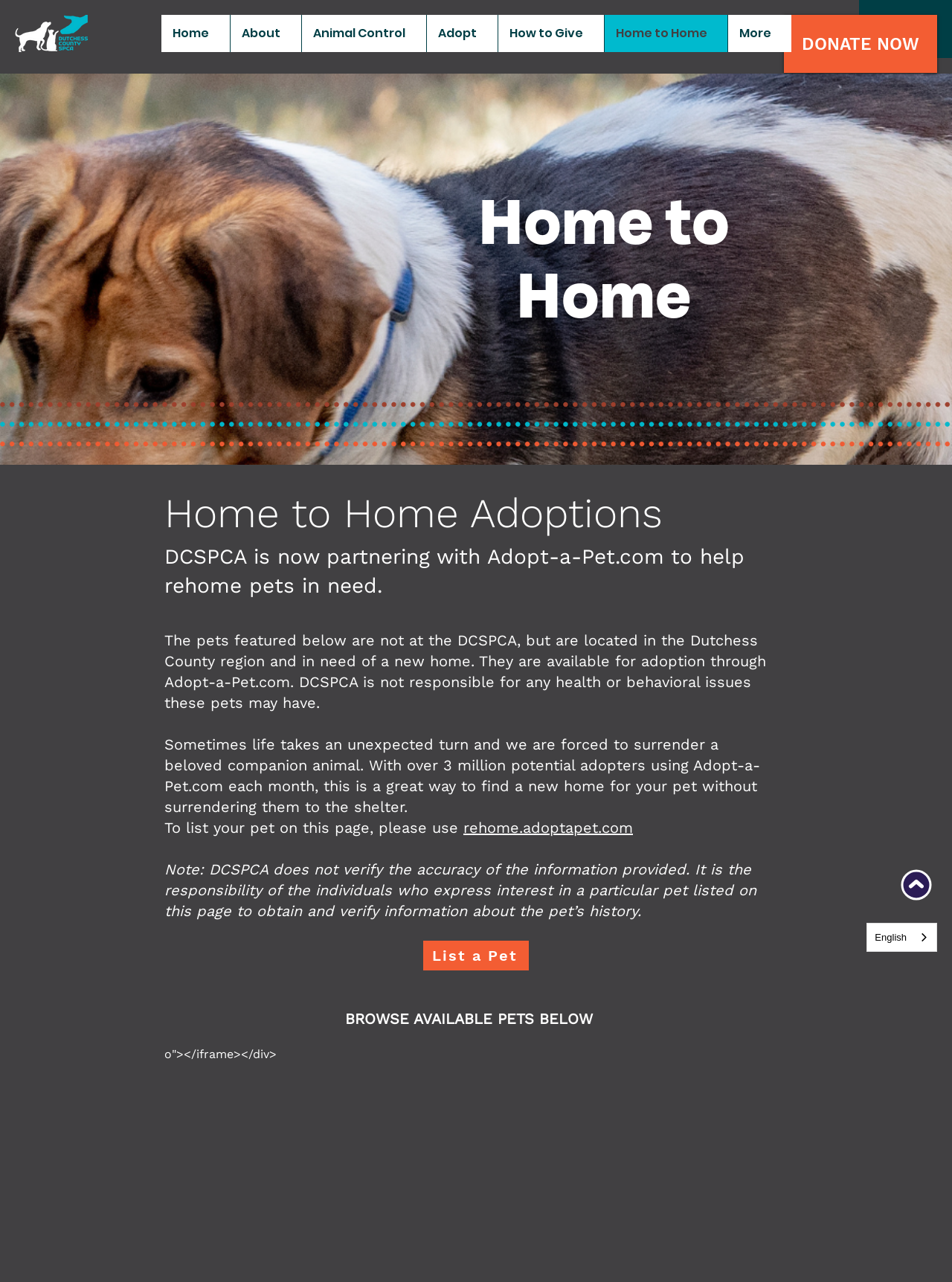Given the webpage screenshot and the description, determine the bounding box coordinates (top-left x, top-left y, bottom-right x, bottom-right y) that define the location of the UI element matching this description: DONATE NOW

[0.823, 0.012, 0.984, 0.057]